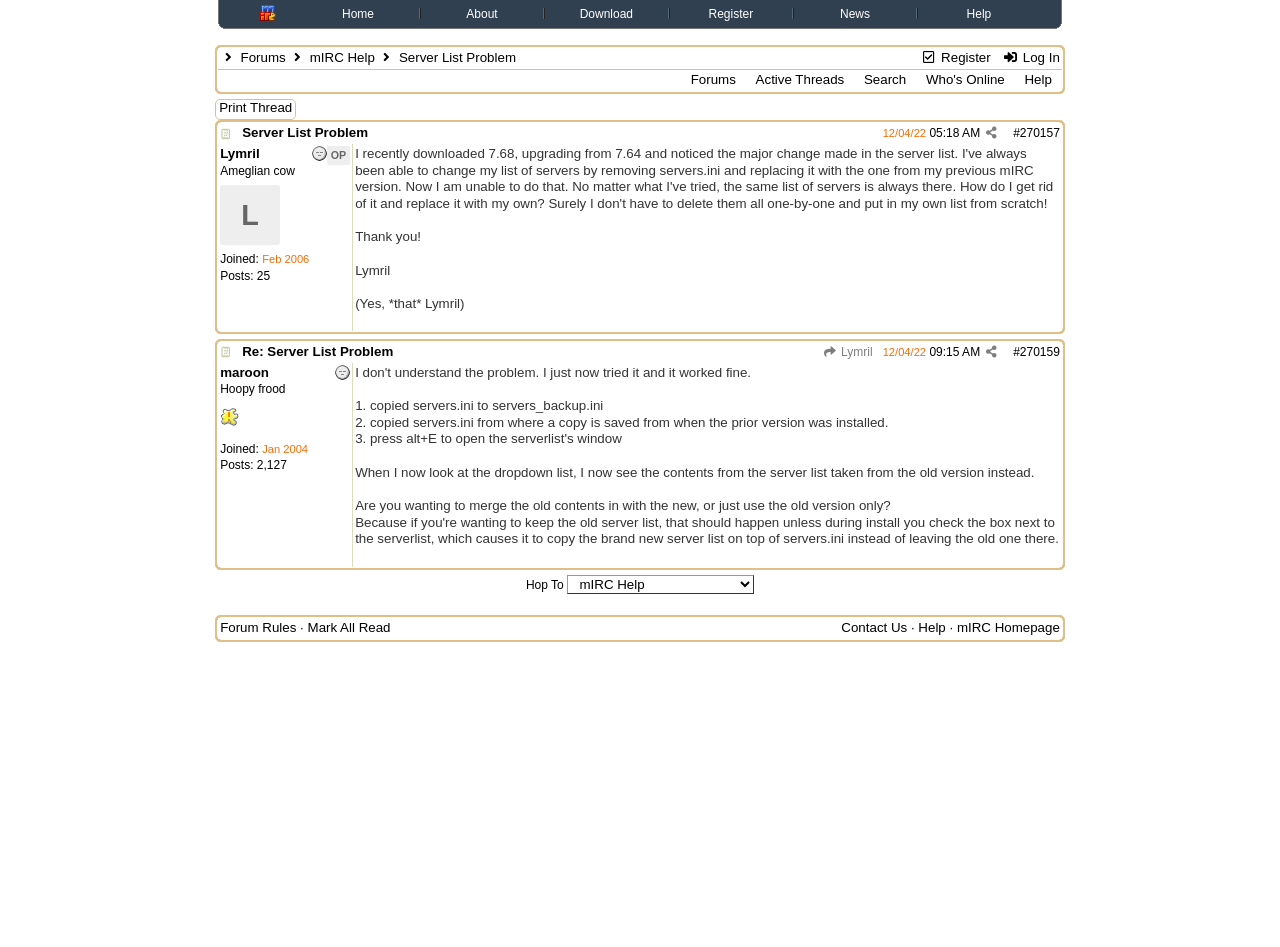Based on the description "Re: Server List Problem", find the bounding box of the specified UI element.

[0.189, 0.363, 0.307, 0.379]